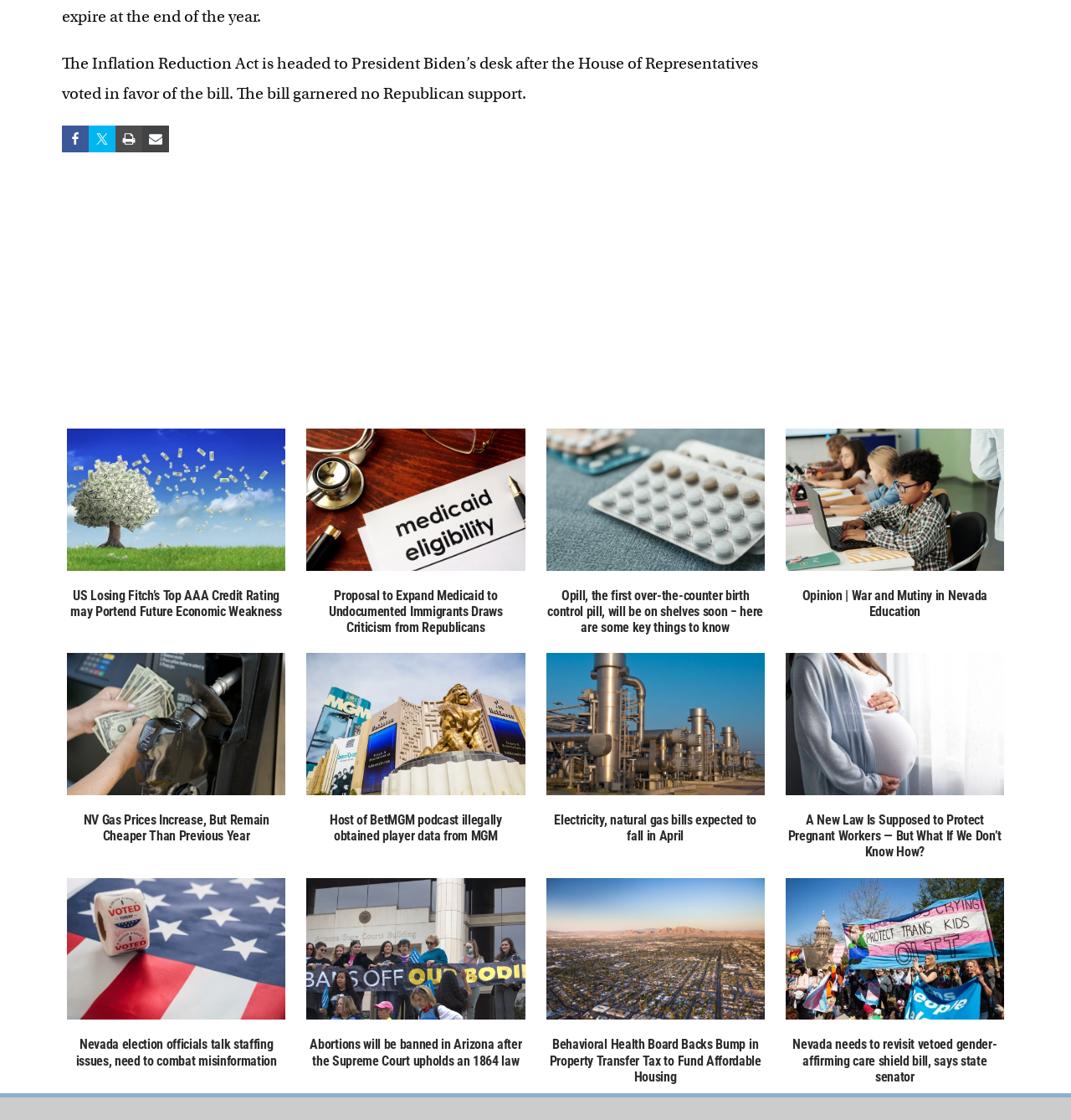What is the title of the third article?
Give a single word or phrase as your answer by examining the image.

Opill, the first over-the-counter birth control pill